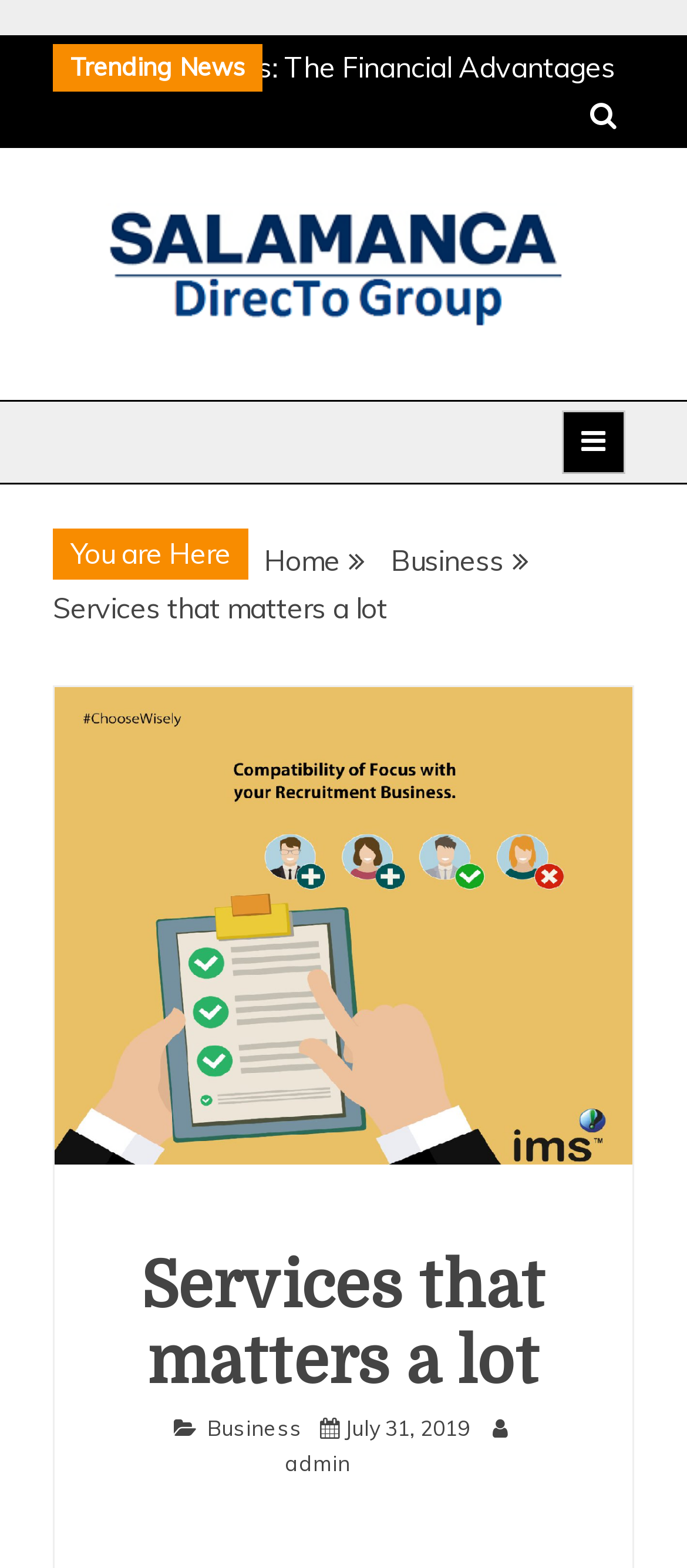Provide a brief response to the question below using one word or phrase:
How many links are in the breadcrumbs navigation?

3